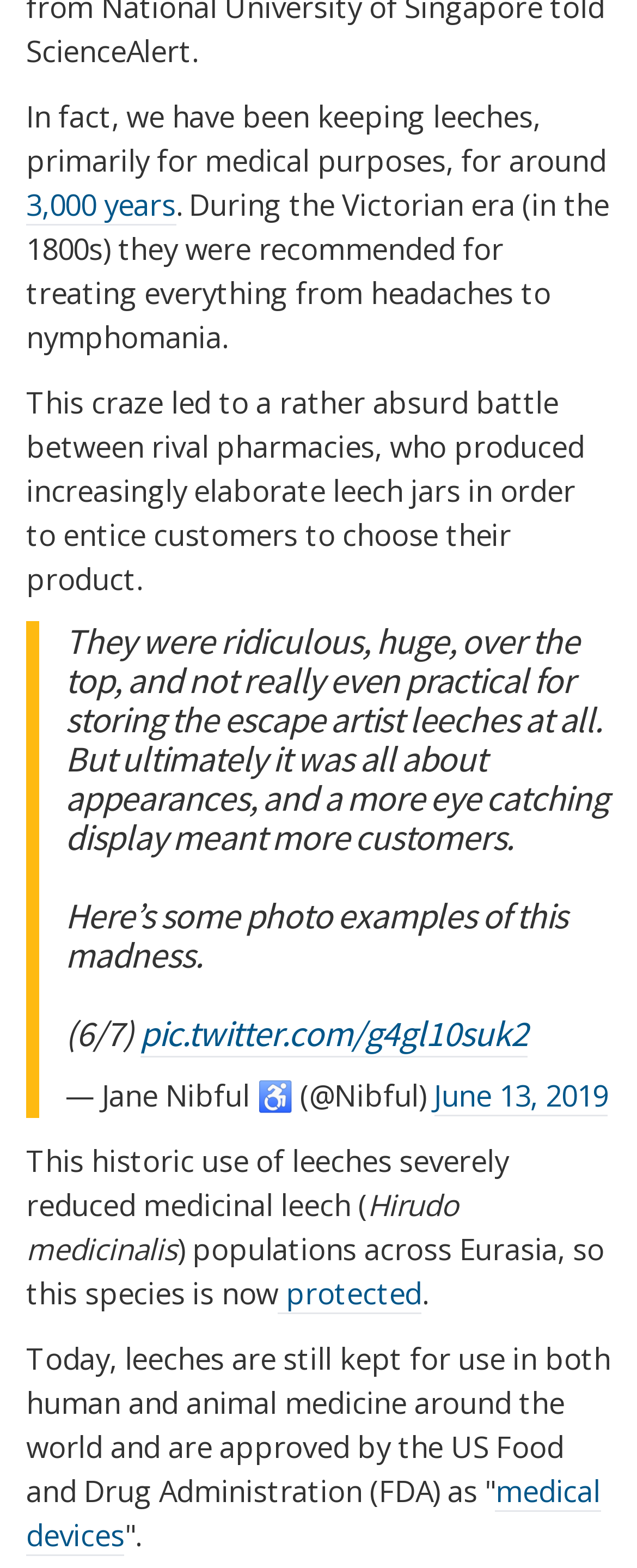What is the FDA's stance on leeches?
Offer a detailed and exhaustive answer to the question.

According to the webpage, leeches are approved by the US Food and Drug Administration (FDA) as medical devices, indicating their acceptance and regulation in the medical field.